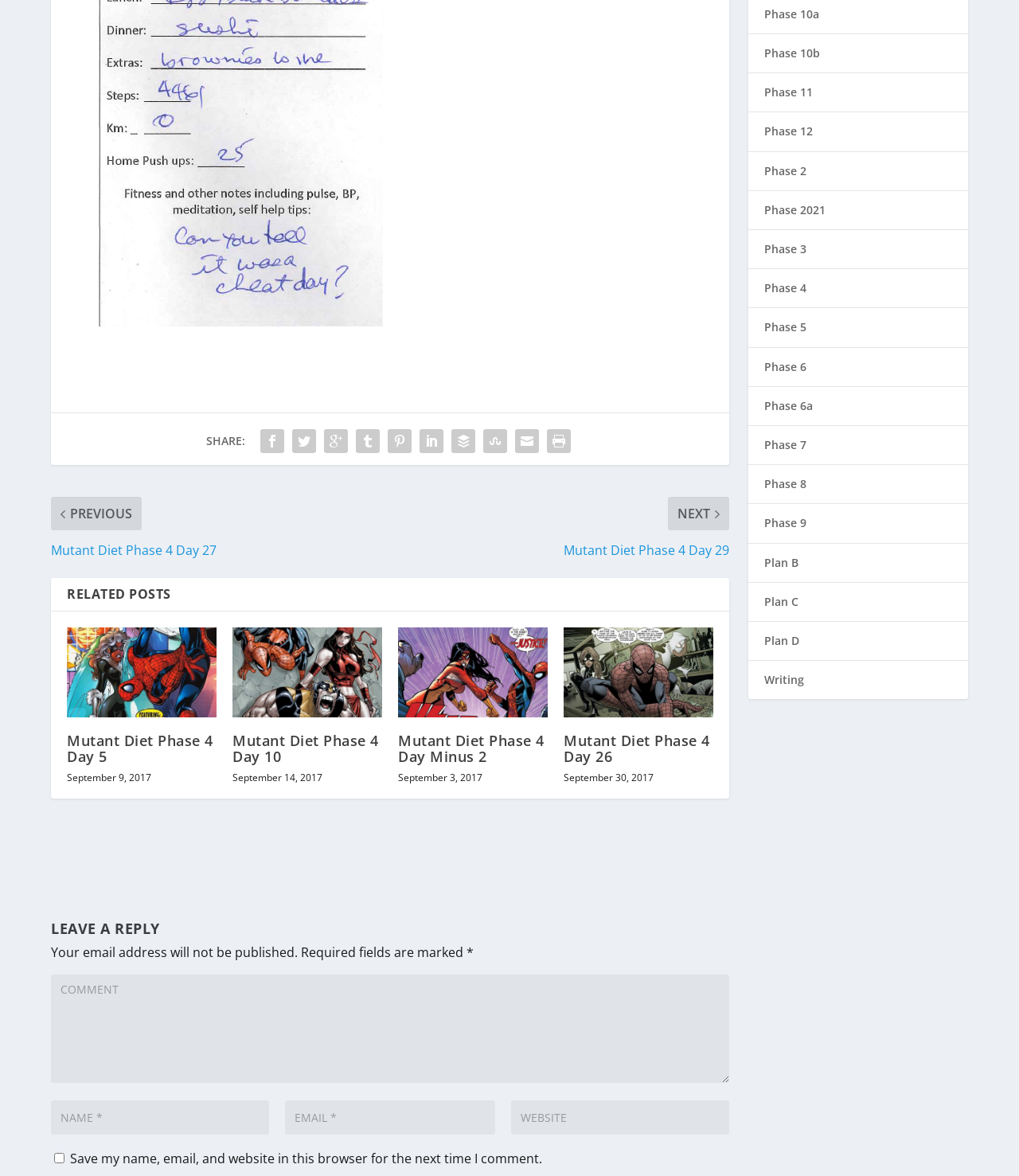Locate the bounding box coordinates of the element that should be clicked to fulfill the instruction: "Enter your comment".

[0.05, 0.82, 0.716, 0.912]